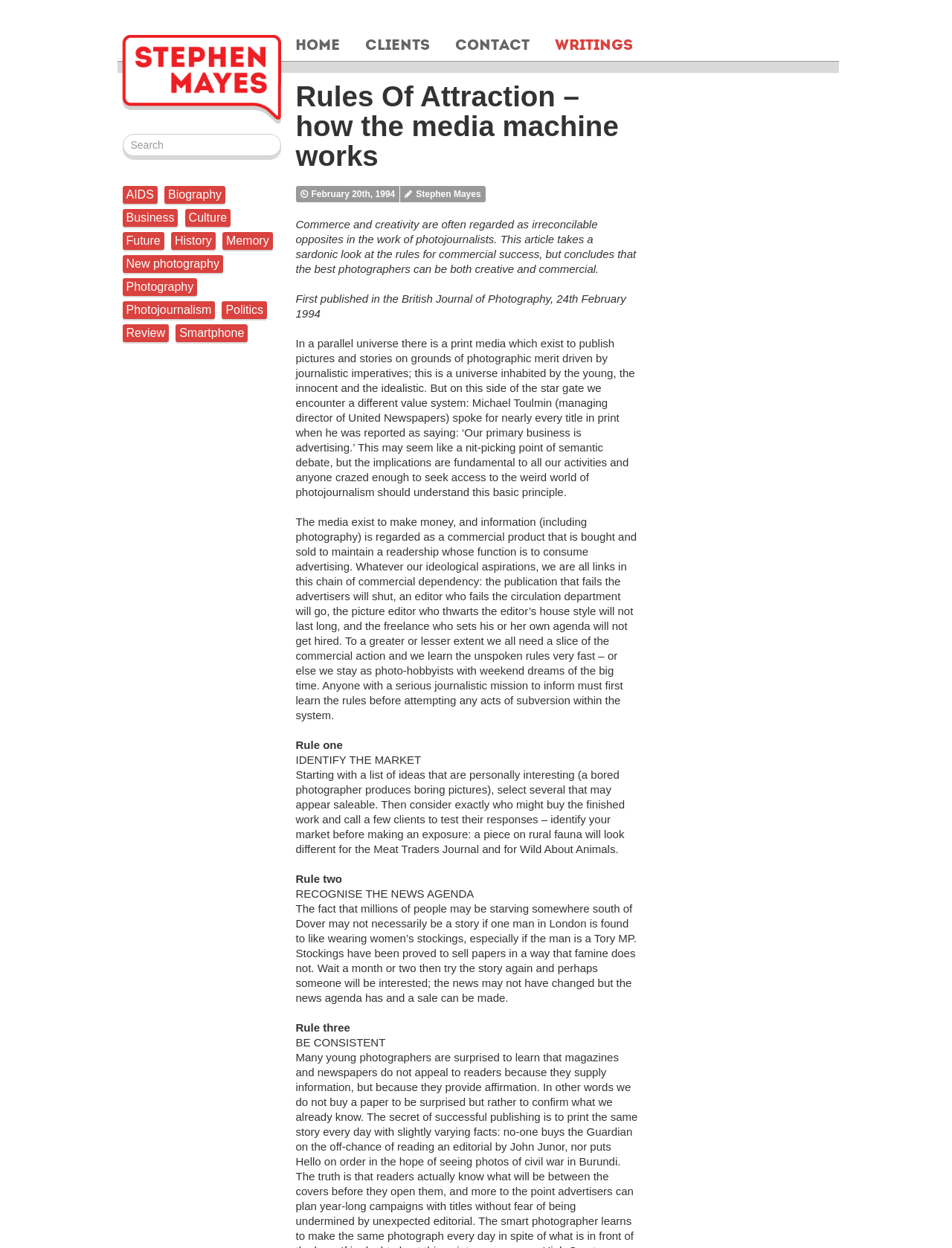Determine the bounding box coordinates of the region that needs to be clicked to achieve the task: "Search for a topic".

[0.129, 0.107, 0.295, 0.125]